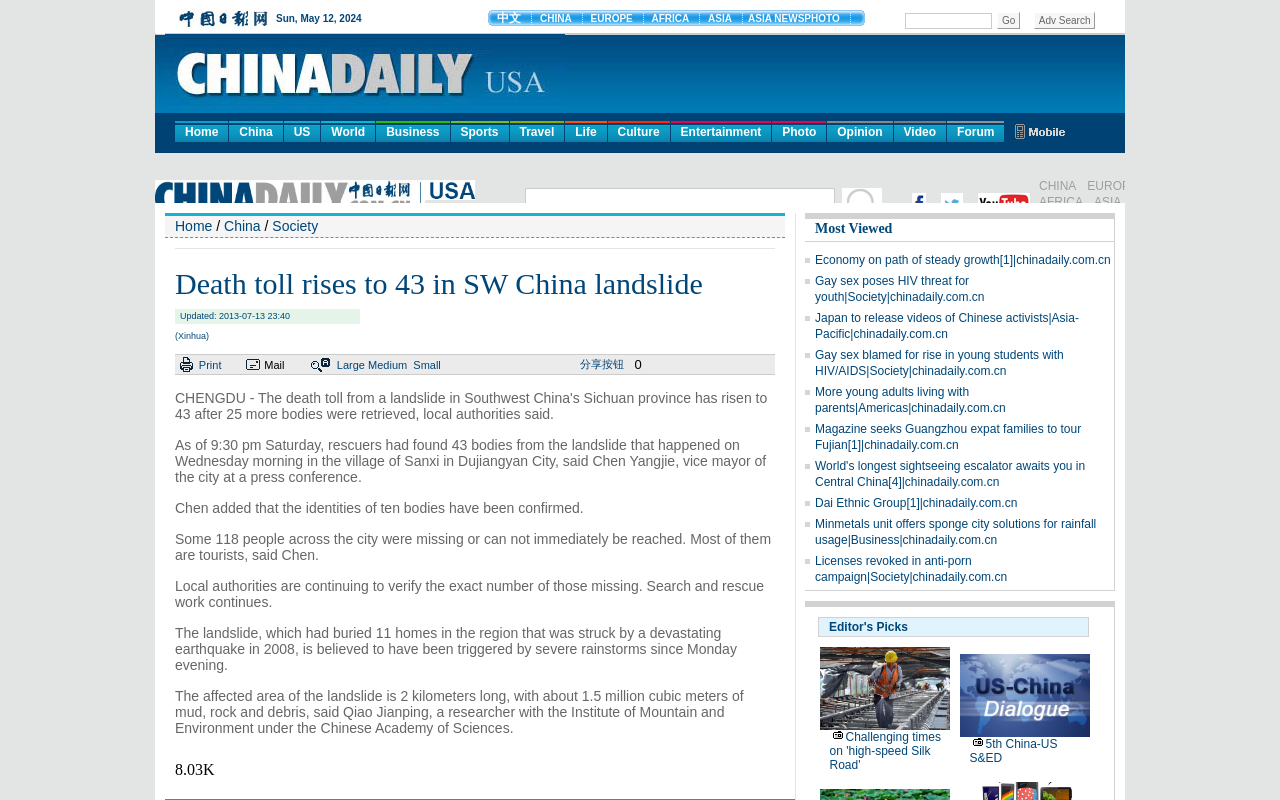Find the bounding box coordinates of the element I should click to carry out the following instruction: "Click the 'Print' button".

[0.155, 0.448, 0.173, 0.463]